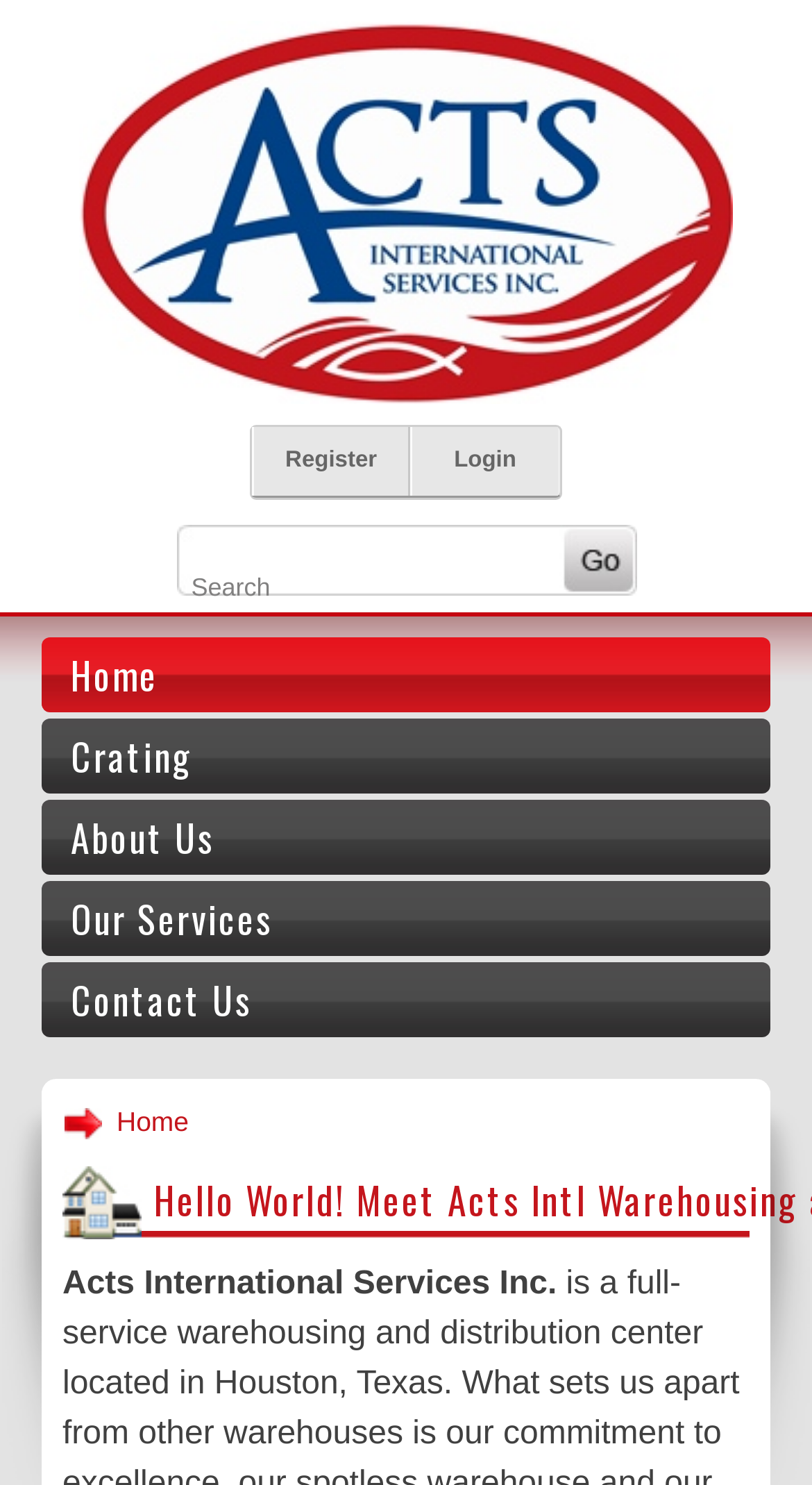Determine the bounding box coordinates of the region that needs to be clicked to achieve the task: "Login to the account".

[0.508, 0.288, 0.687, 0.334]